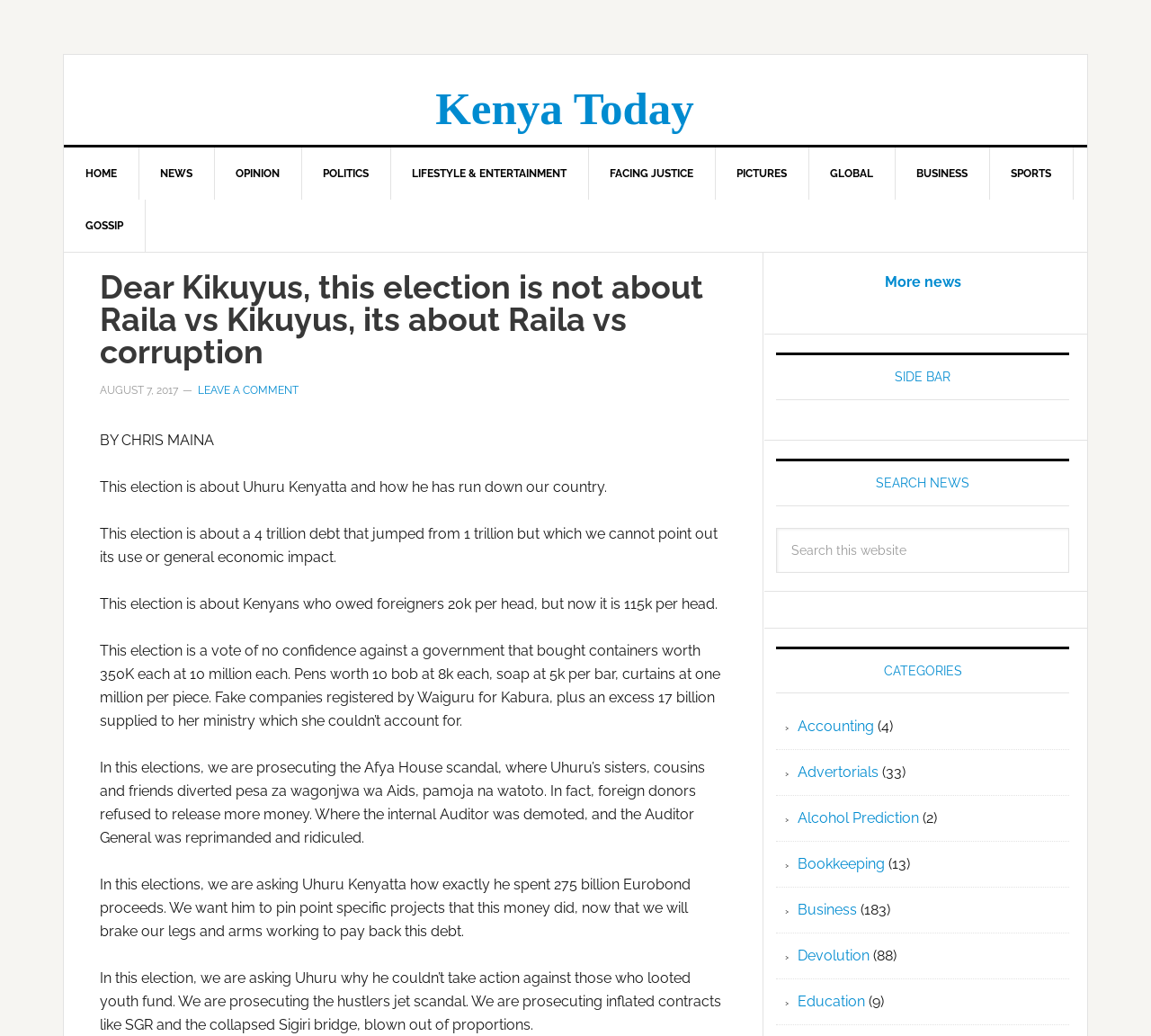Provide a short answer using a single word or phrase for the following question: 
What are the categories listed on the sidebar?

Accounting, Advertorials, etc.